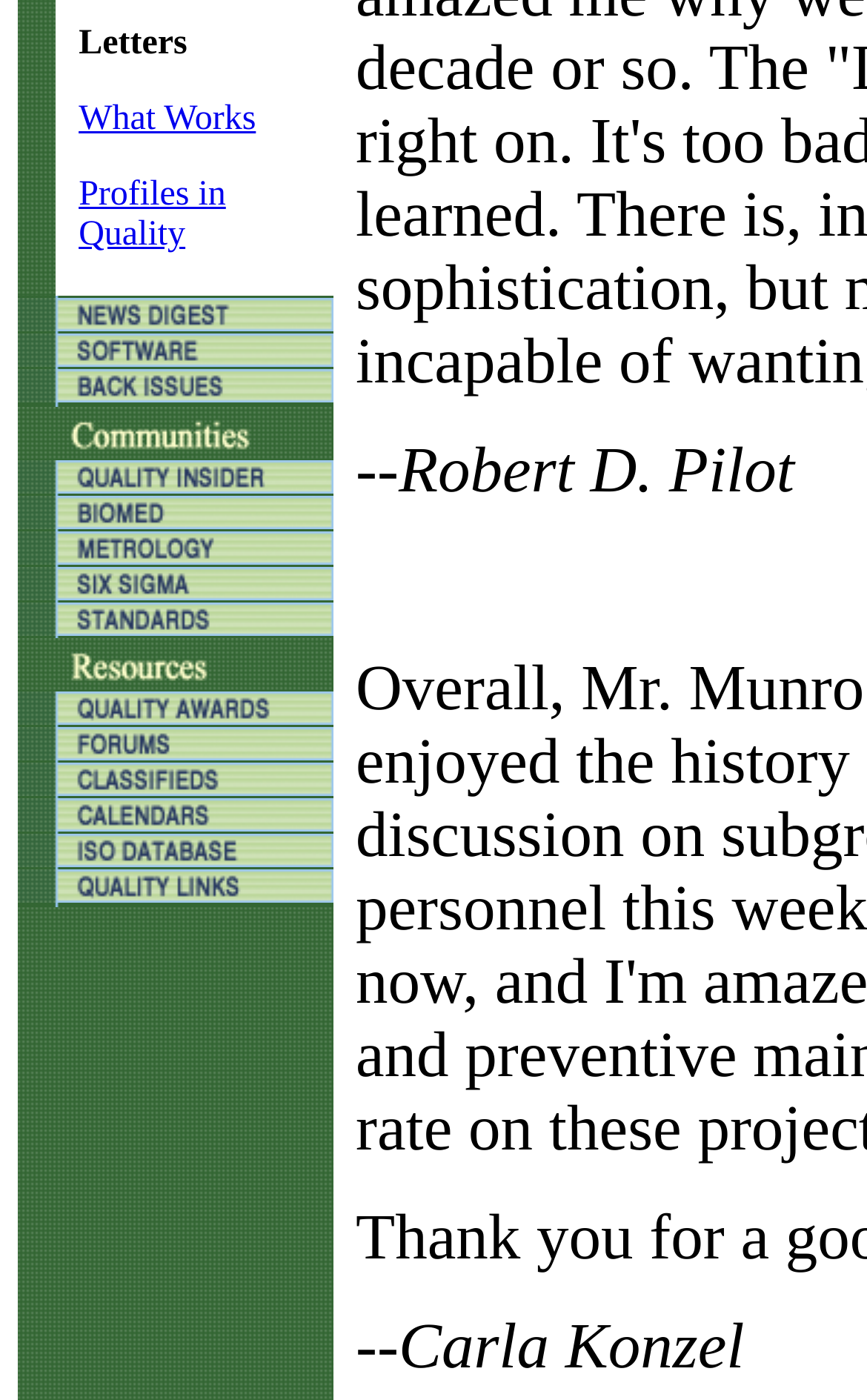Identify the bounding box for the UI element described as: "name="Image1"". The coordinates should be four float numbers between 0 and 1, i.e., [left, top, right, bottom].

[0.021, 0.216, 0.385, 0.243]